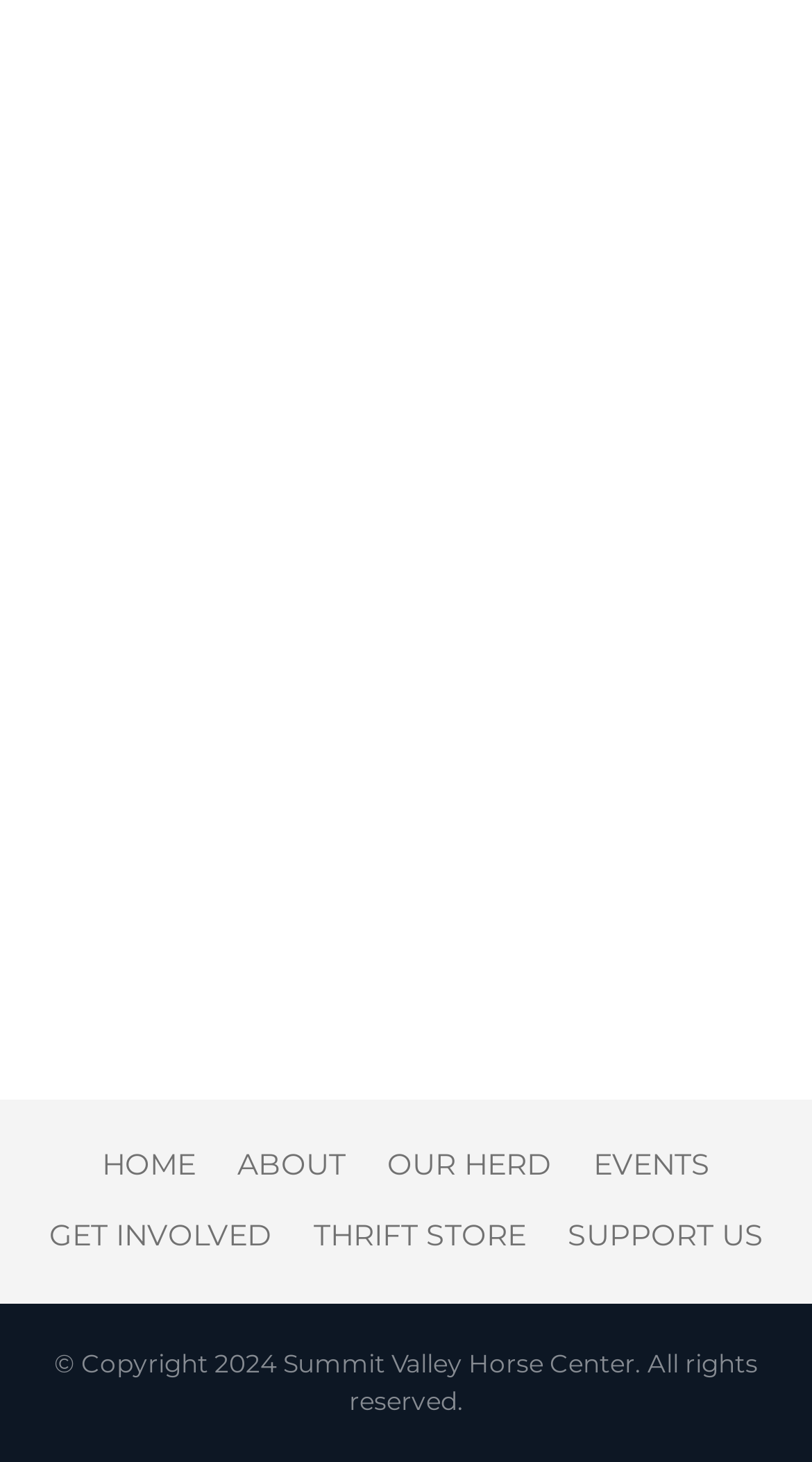What is the address of the ranch?
Answer the question with detailed information derived from the image.

The address of the ranch can be found in the top section of the webpage, where it is written in two lines: '35405 Highway 9' and 'Silverthorne, CO 80498'.